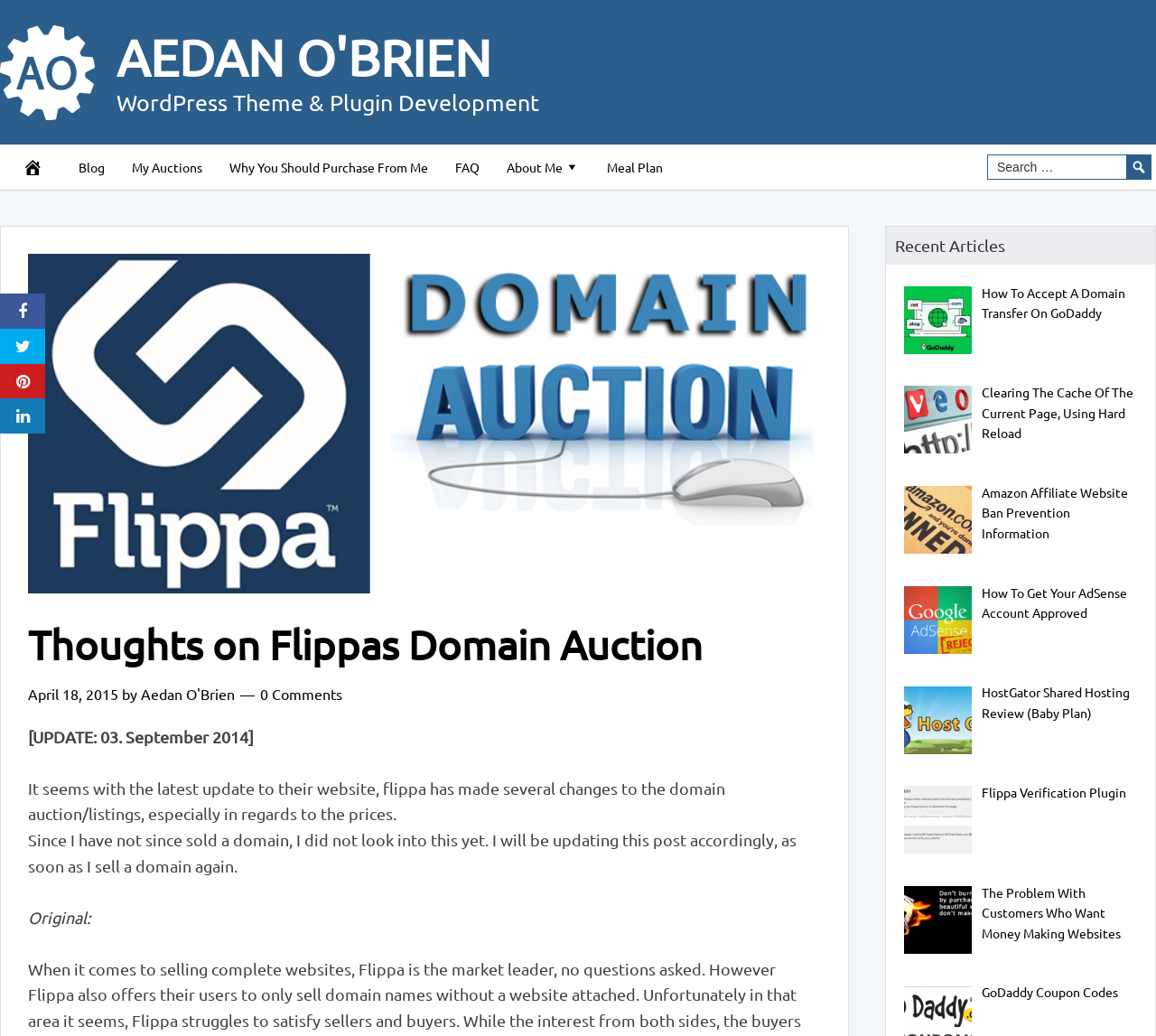What is the update date mentioned in the article?
Could you give a comprehensive explanation in response to this question?

The update date is mentioned in the article, where it says '[UPDATE: 03. September 2014]'.